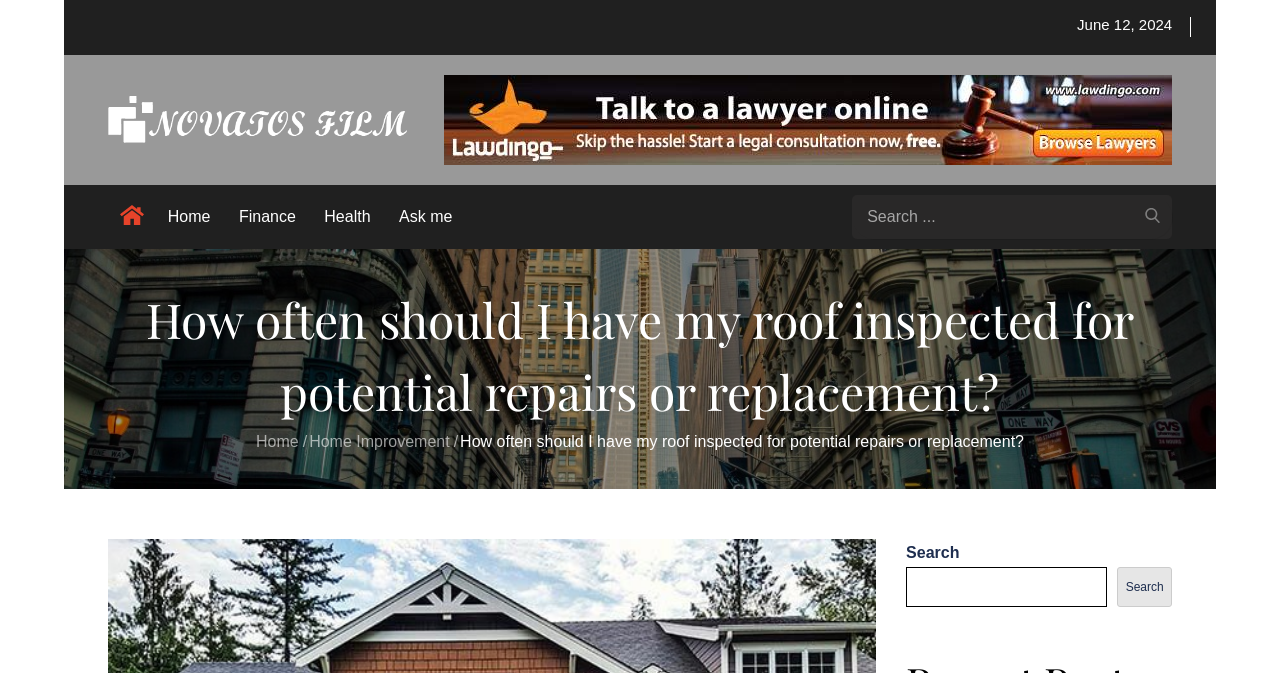Pinpoint the bounding box coordinates for the area that should be clicked to perform the following instruction: "Go to the Home page".

[0.122, 0.275, 0.174, 0.37]